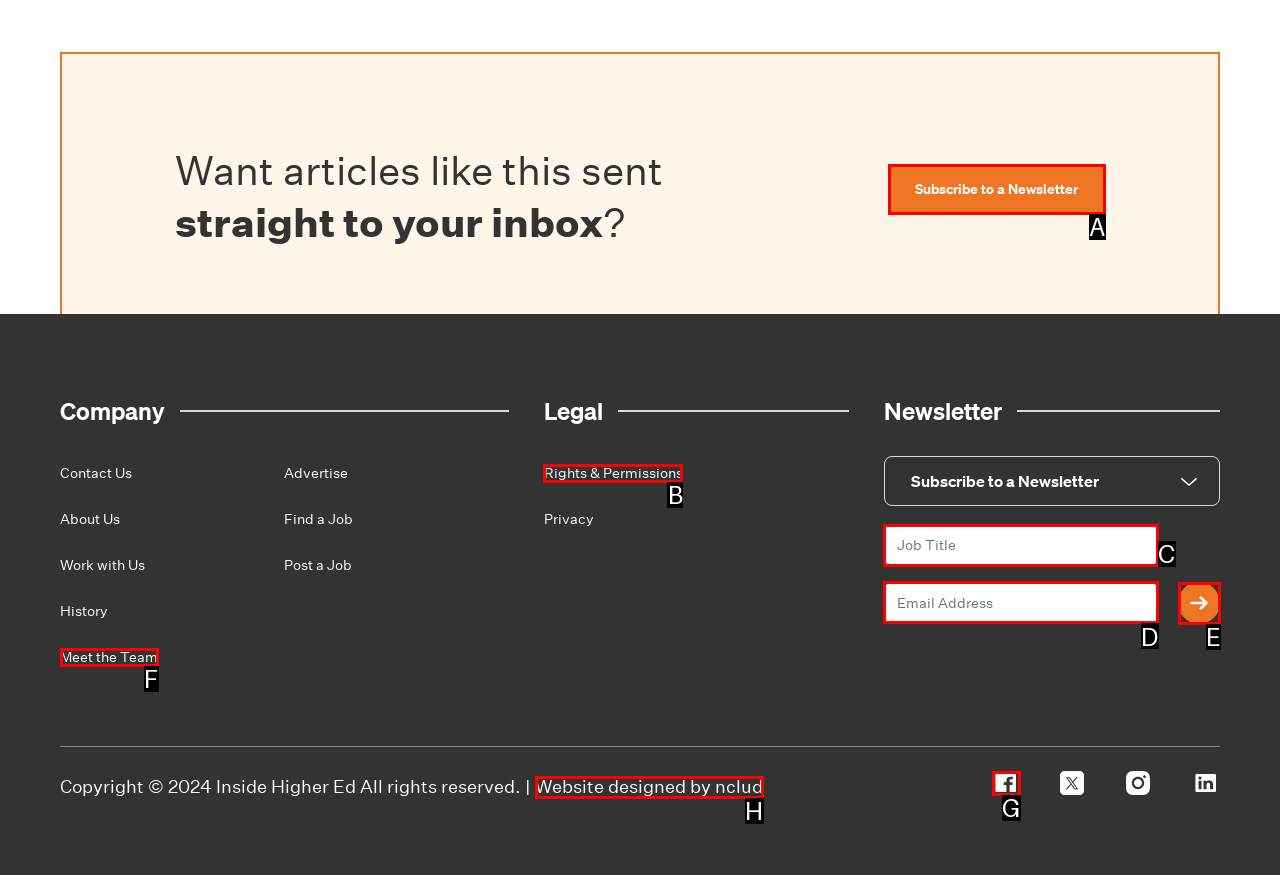Identify the correct UI element to click for the following task: Enter Email Address Choose the option's letter based on the given choices.

D